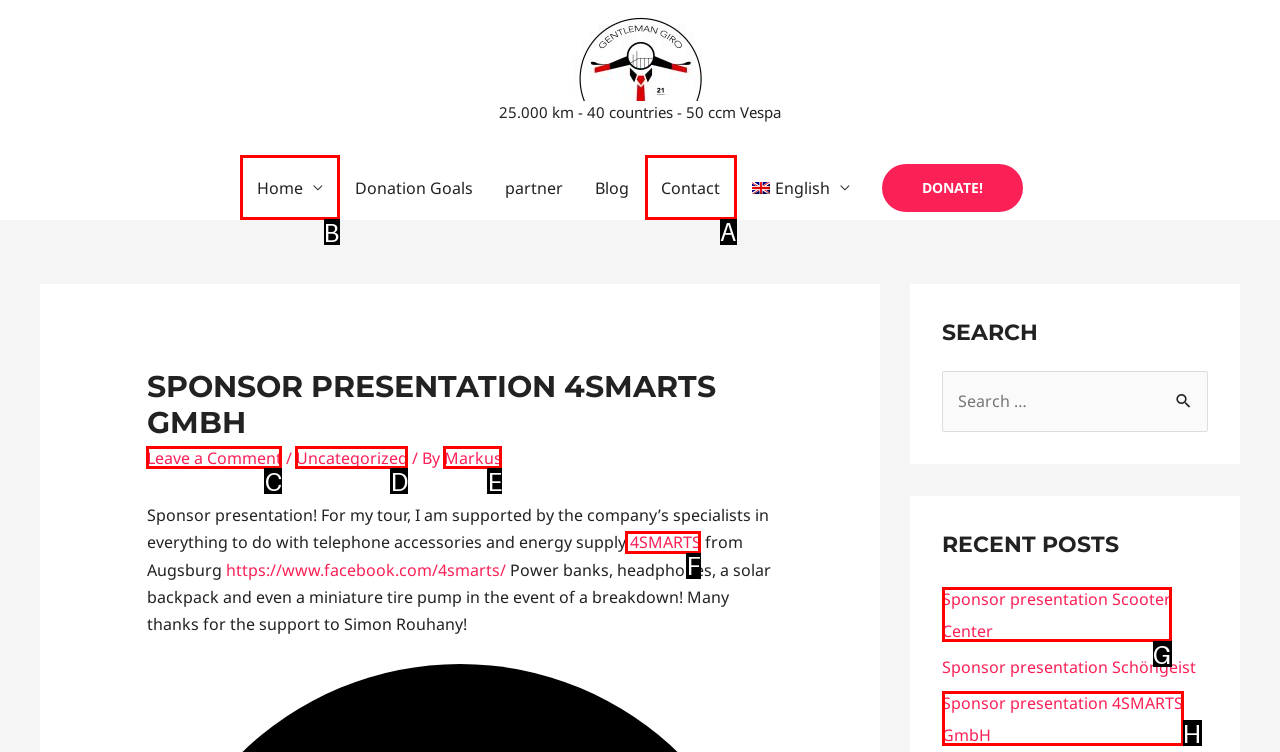Indicate which lettered UI element to click to fulfill the following task: Click on the 'Home' link
Provide the letter of the correct option.

B